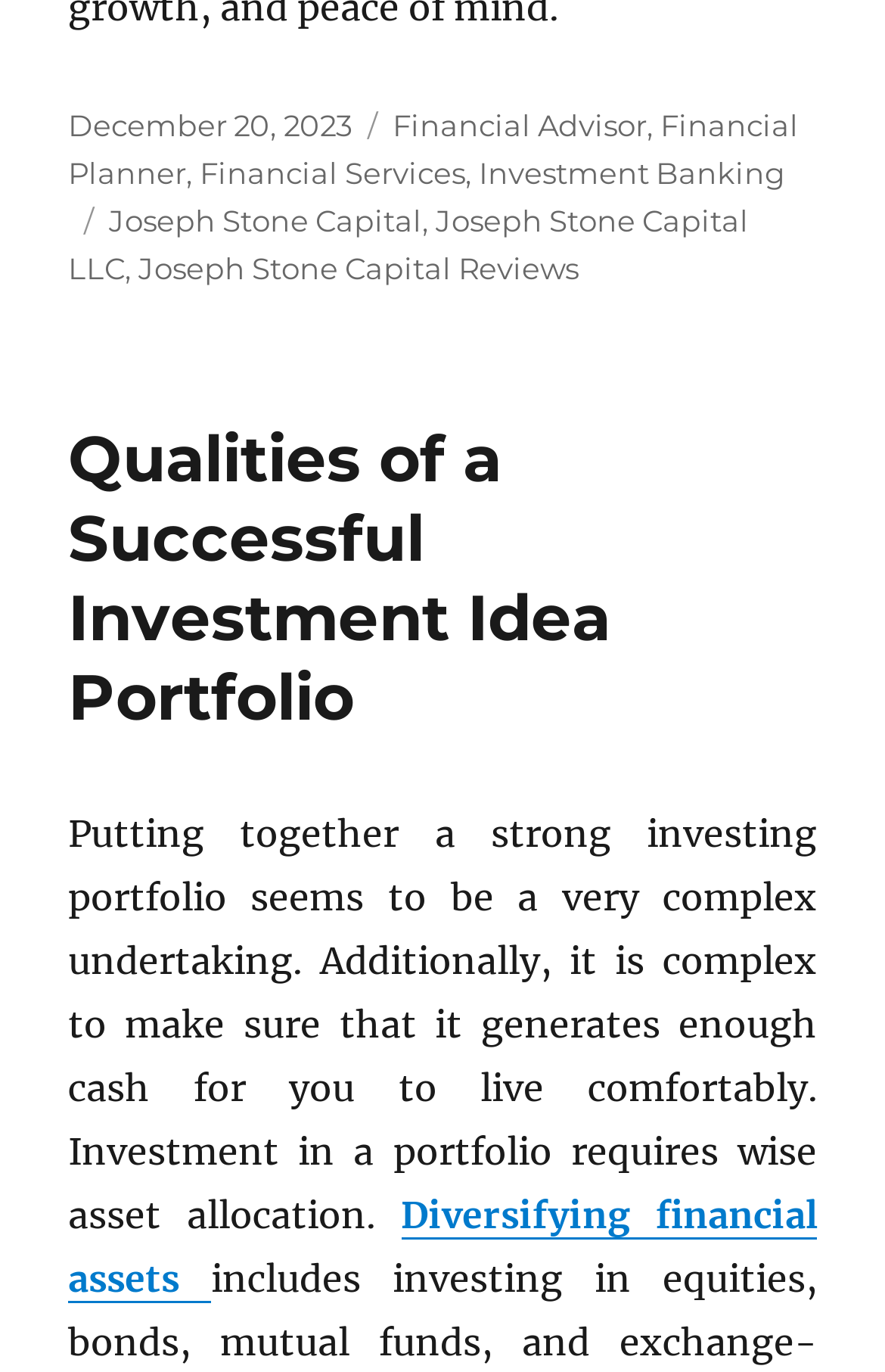What is the last link mentioned in the article?
Based on the visual, give a brief answer using one word or a short phrase.

Diversifying financial assets